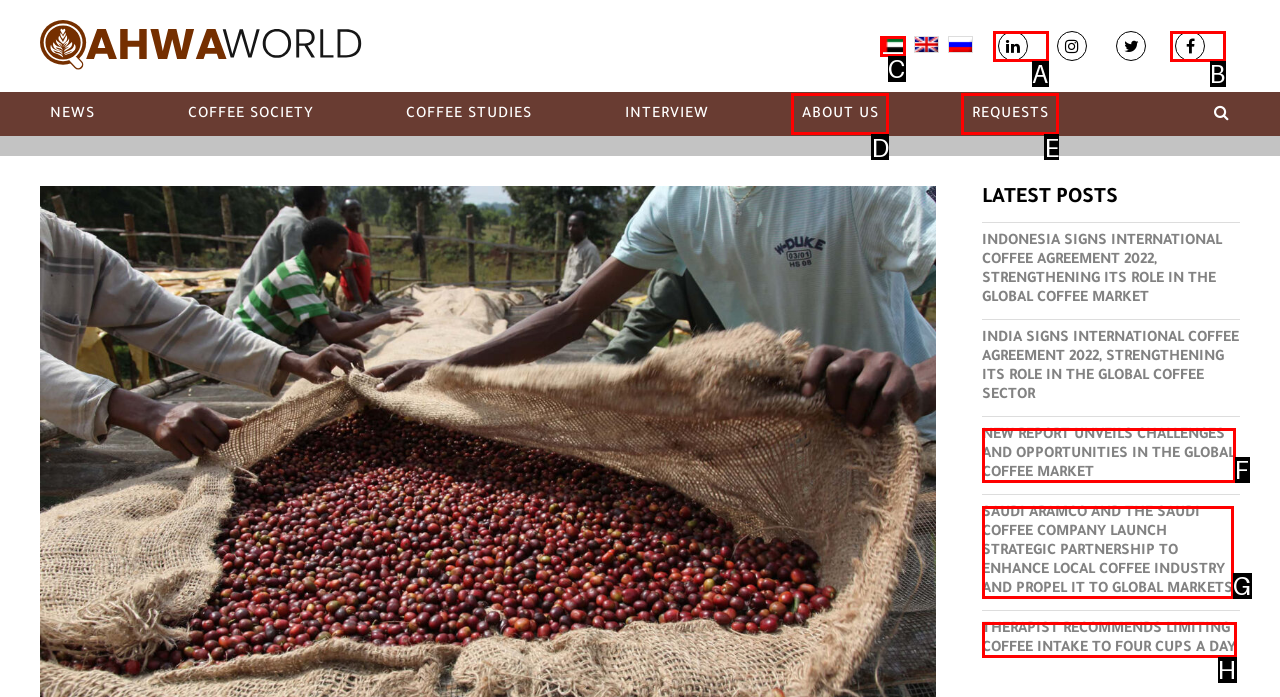From the provided options, pick the HTML element that matches the description: About us. Respond with the letter corresponding to your choice.

D